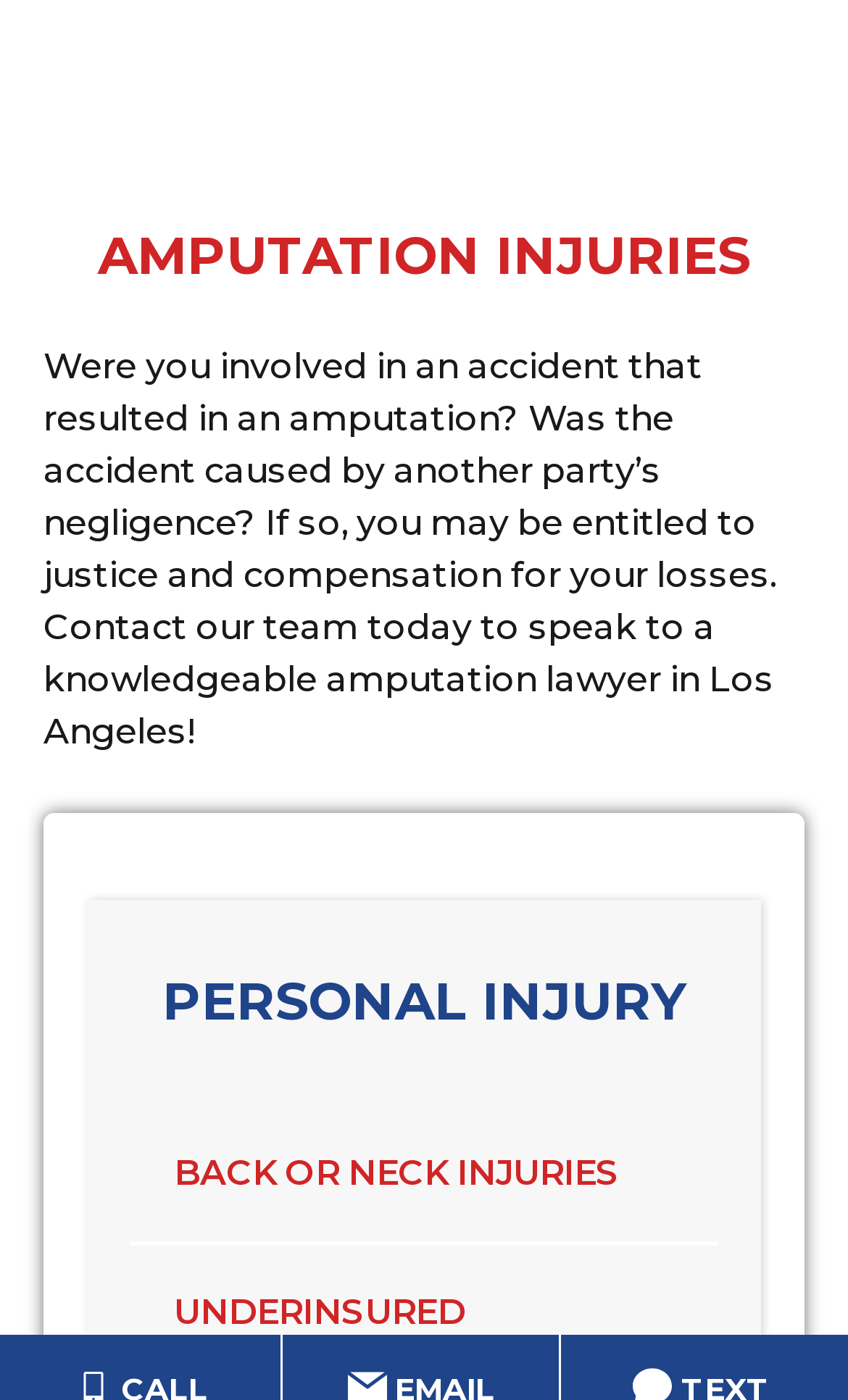What type of lawyer can I contact?
Please give a detailed and elaborate answer to the question.

According to the description 'Contact our team today to speak to a knowledgeable amputation lawyer in Los Angeles!', I can contact an amputation lawyer.